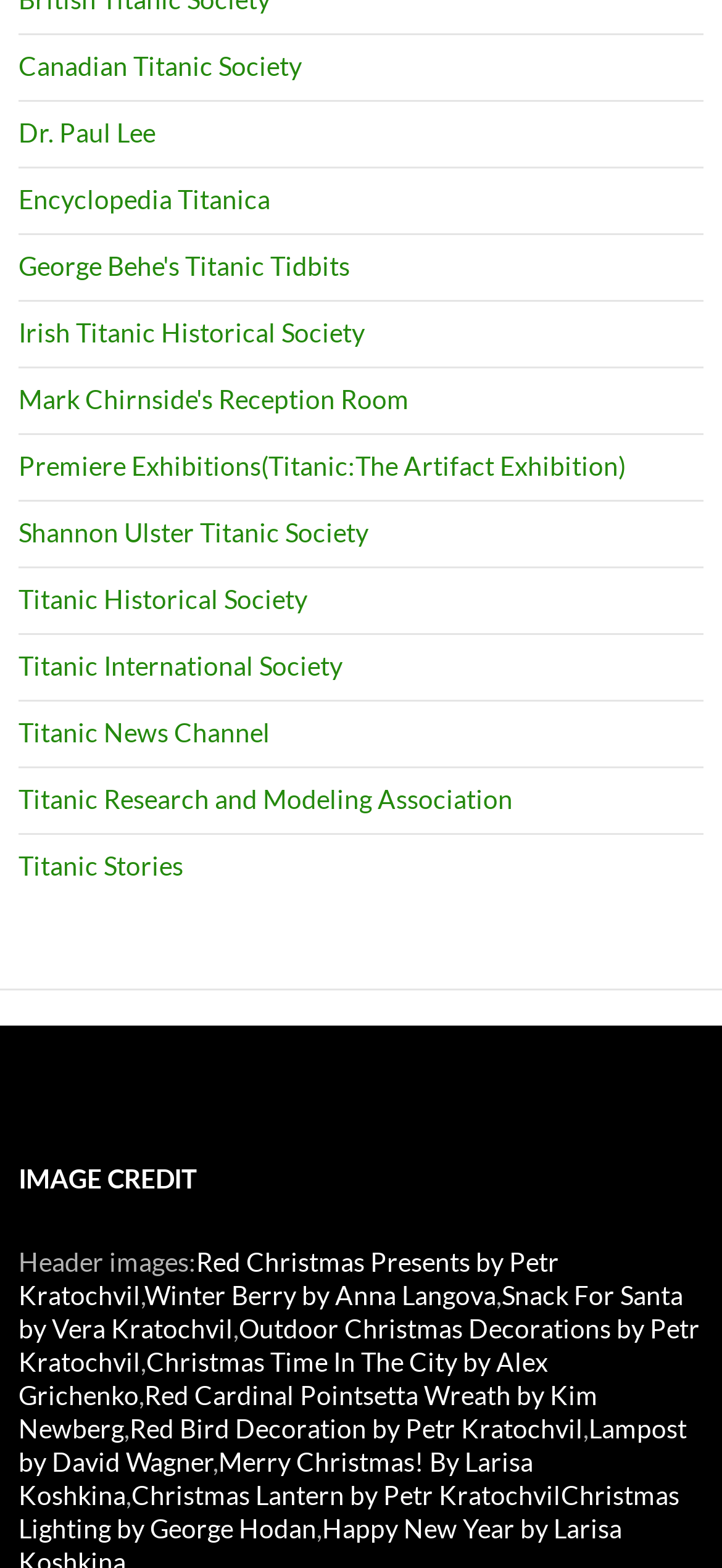Answer the following query concisely with a single word or phrase:
What is the name of the first link on the webpage?

Canadian Titanic Society